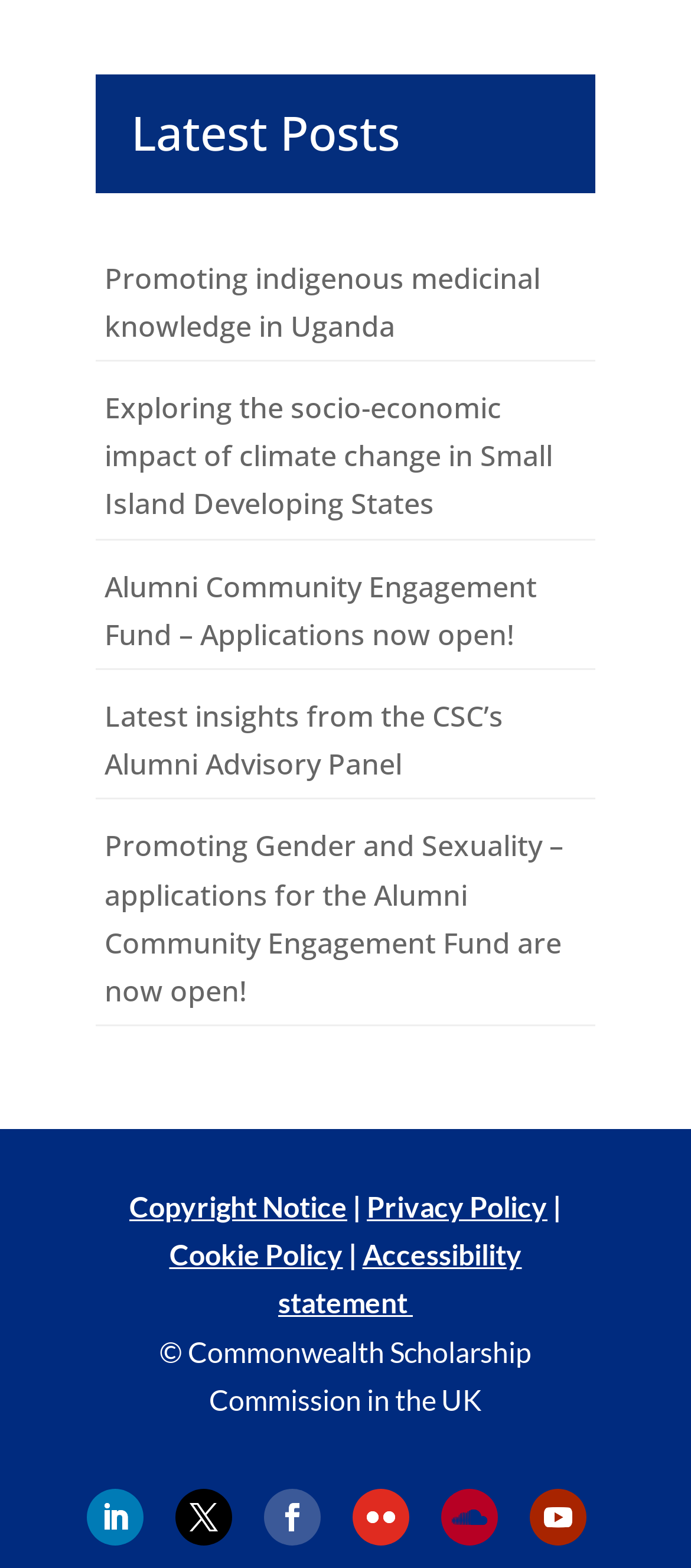Give the bounding box coordinates for the element described by: "Follow".

[0.51, 0.949, 0.592, 0.985]